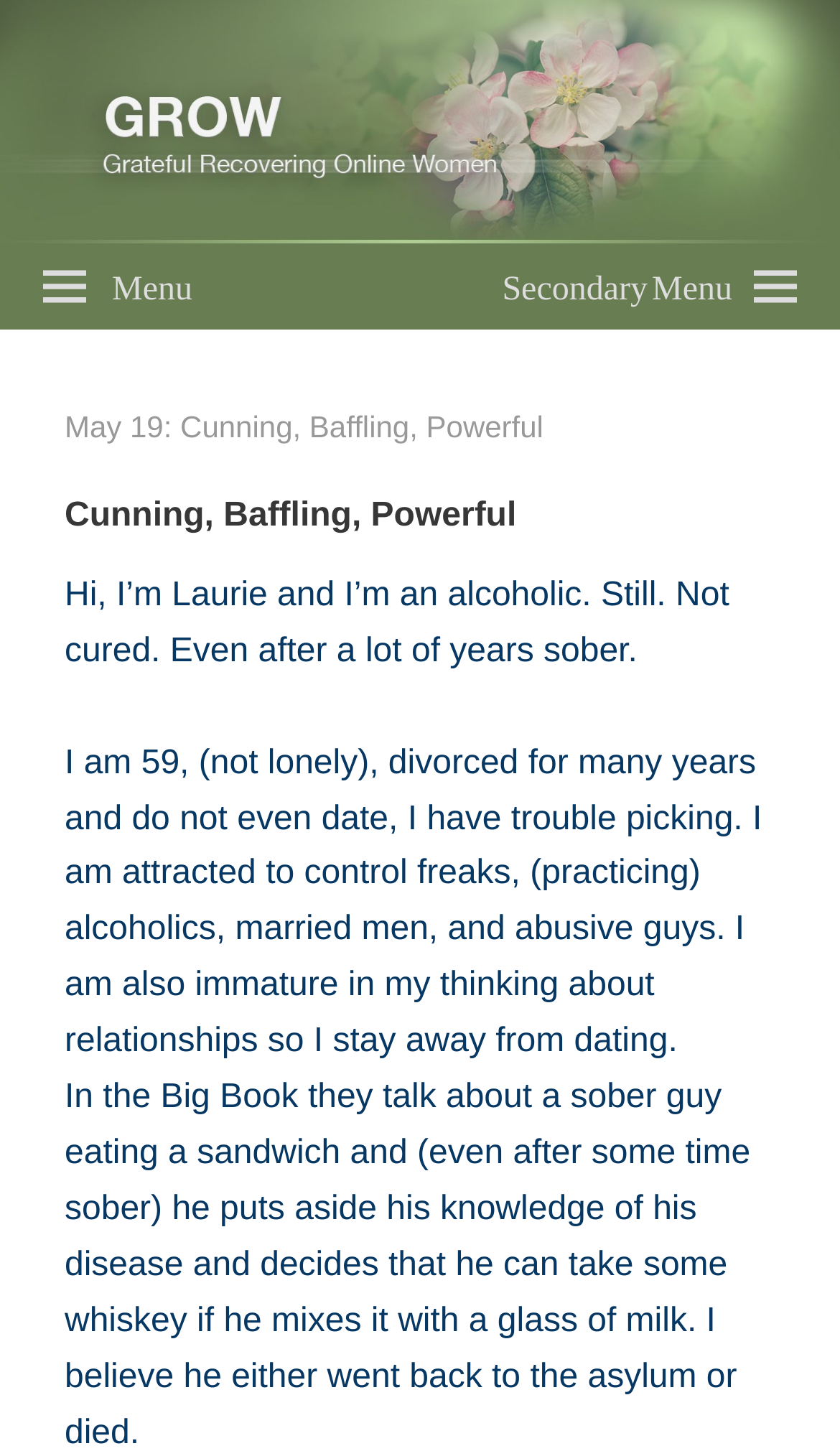What is the author's attitude towards dating?
Respond with a short answer, either a single word or a phrase, based on the image.

Avoids dating